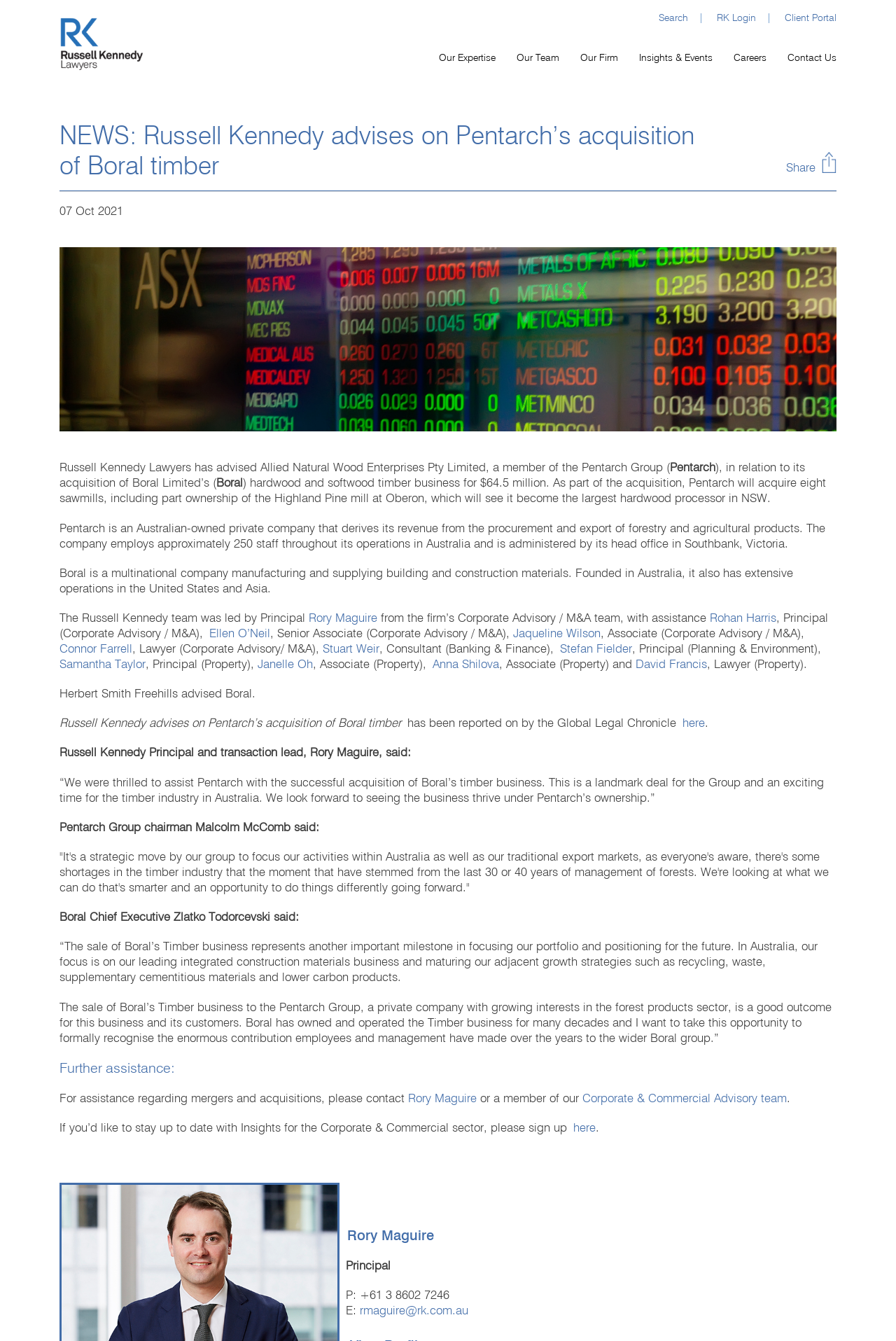How many sawmills will Pentarch acquire as part of the acquisition?
Please answer the question with a detailed and comprehensive explanation.

The answer can be found in the text 'Pentarch will acquire eight sawmills, including part ownership of the Highland Pine mill at Oberon, which will see it become the largest hardwood processor in NSW.'